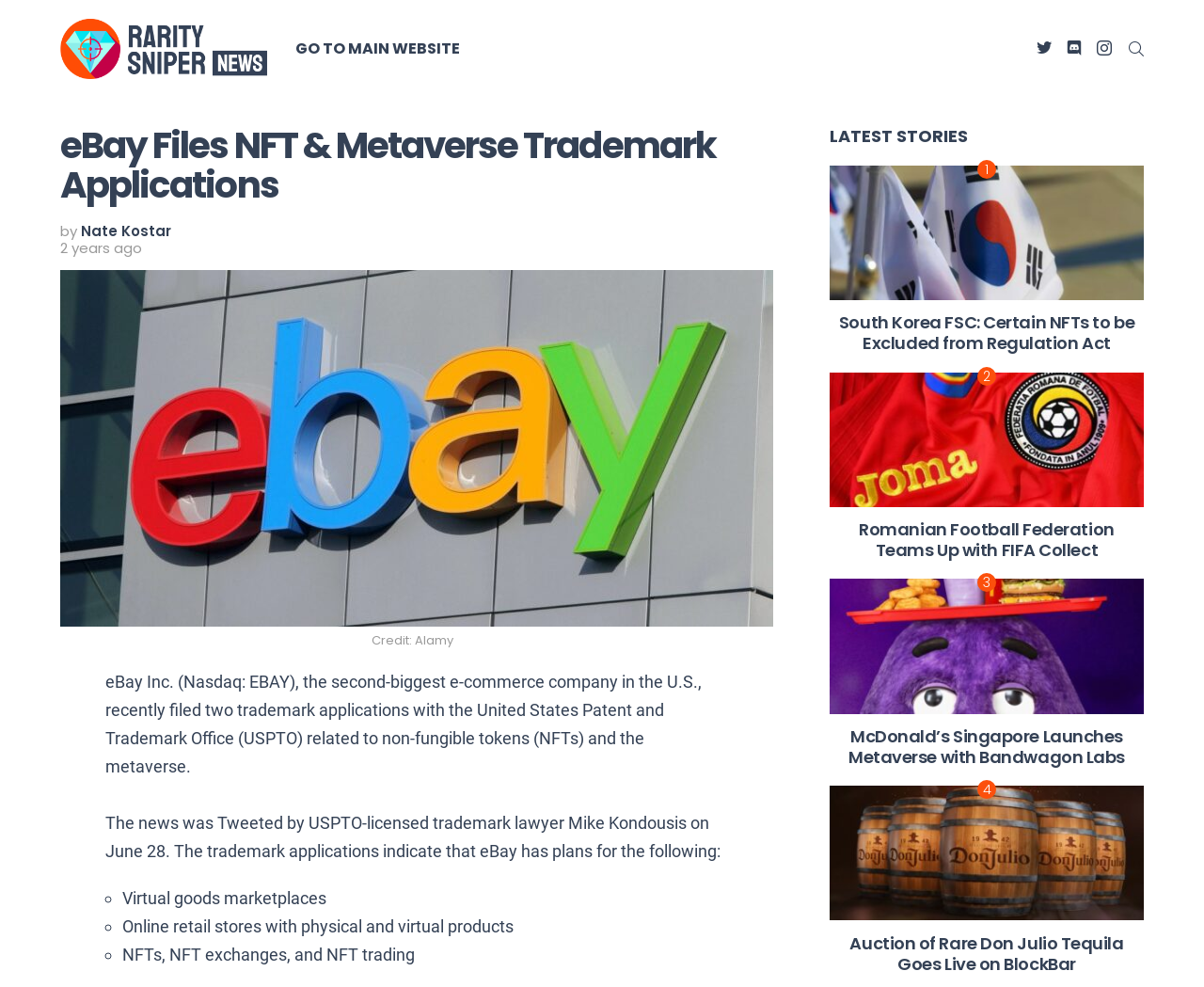Could you highlight the region that needs to be clicked to execute the instruction: "read about eBay Files NFT & Metaverse Trademark Applications"?

[0.05, 0.128, 0.642, 0.207]